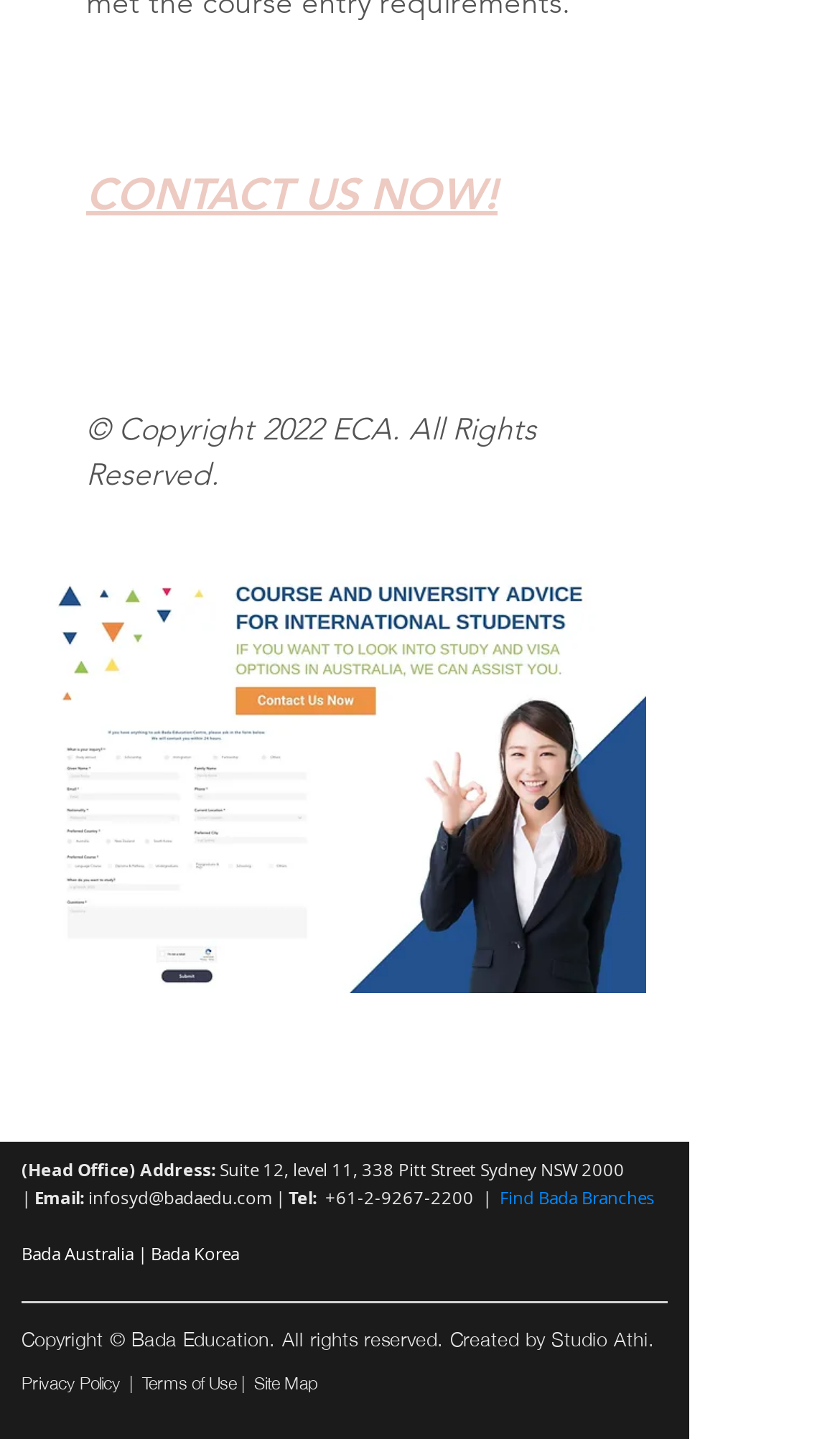Locate the coordinates of the bounding box for the clickable region that fulfills this instruction: "Select the Navigation option".

None